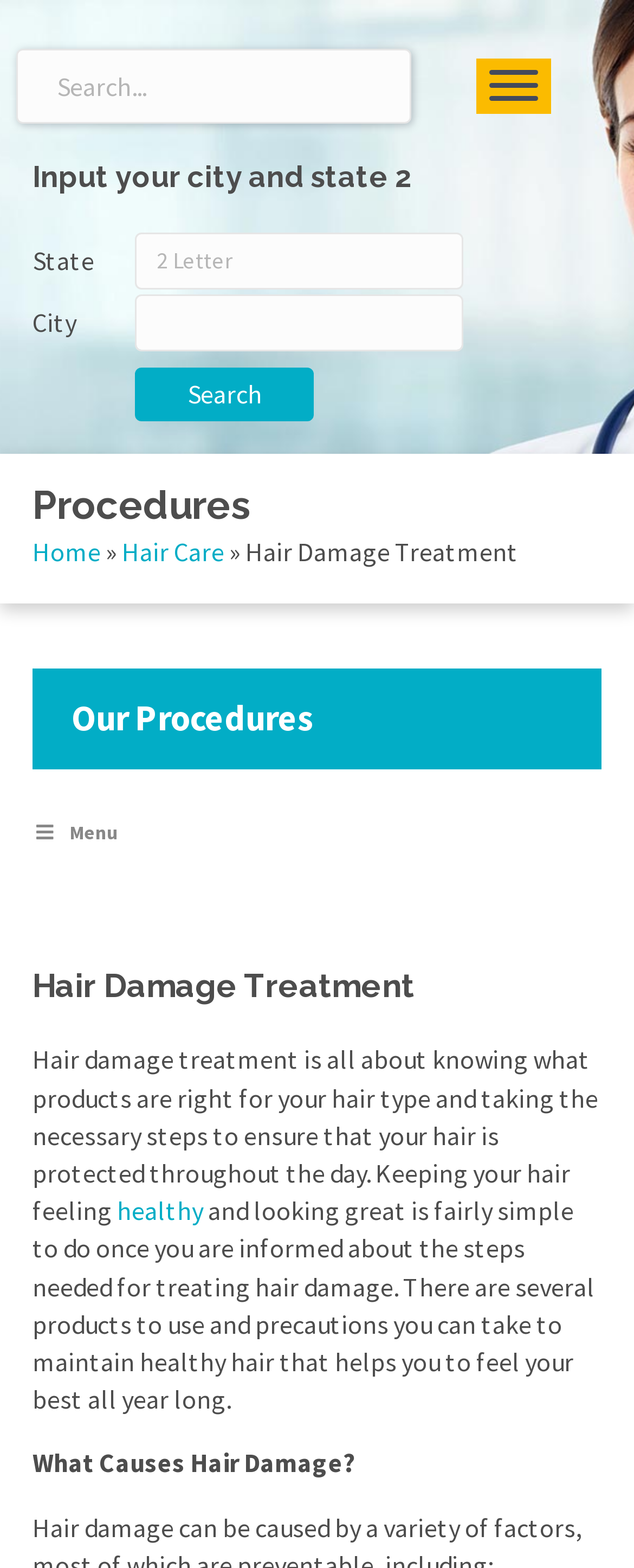Pinpoint the bounding box coordinates of the element you need to click to execute the following instruction: "Search for a doctor". The bounding box should be represented by four float numbers between 0 and 1, in the format [left, top, right, bottom].

[0.214, 0.235, 0.496, 0.269]